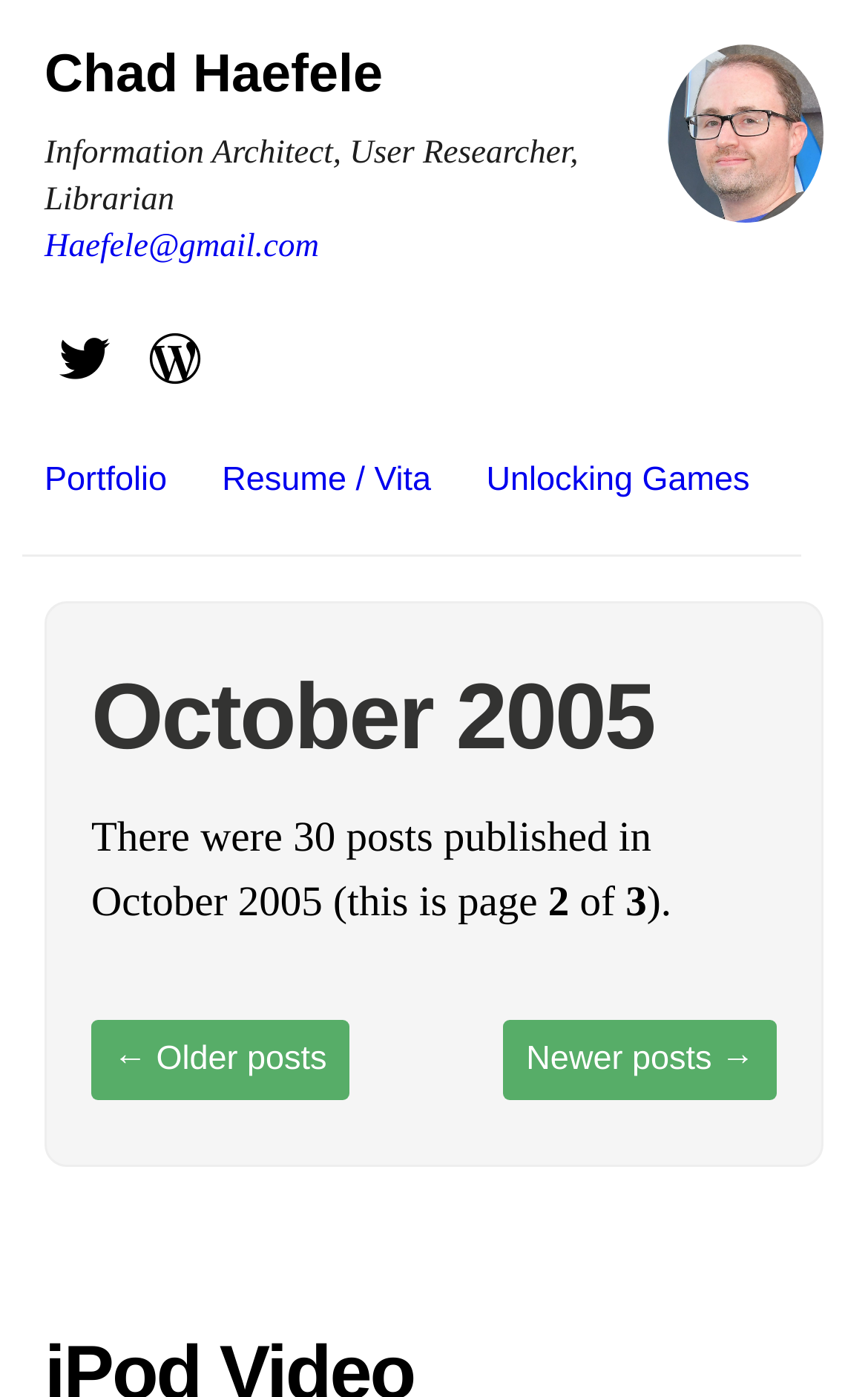How many posts were published in October 2005?
Give a thorough and detailed response to the question.

The StaticText element with the text 'There were 30 posts published in October 2005 (this is page' located at [0.105, 0.584, 0.751, 0.662] indicates that 30 posts were published in October 2005.